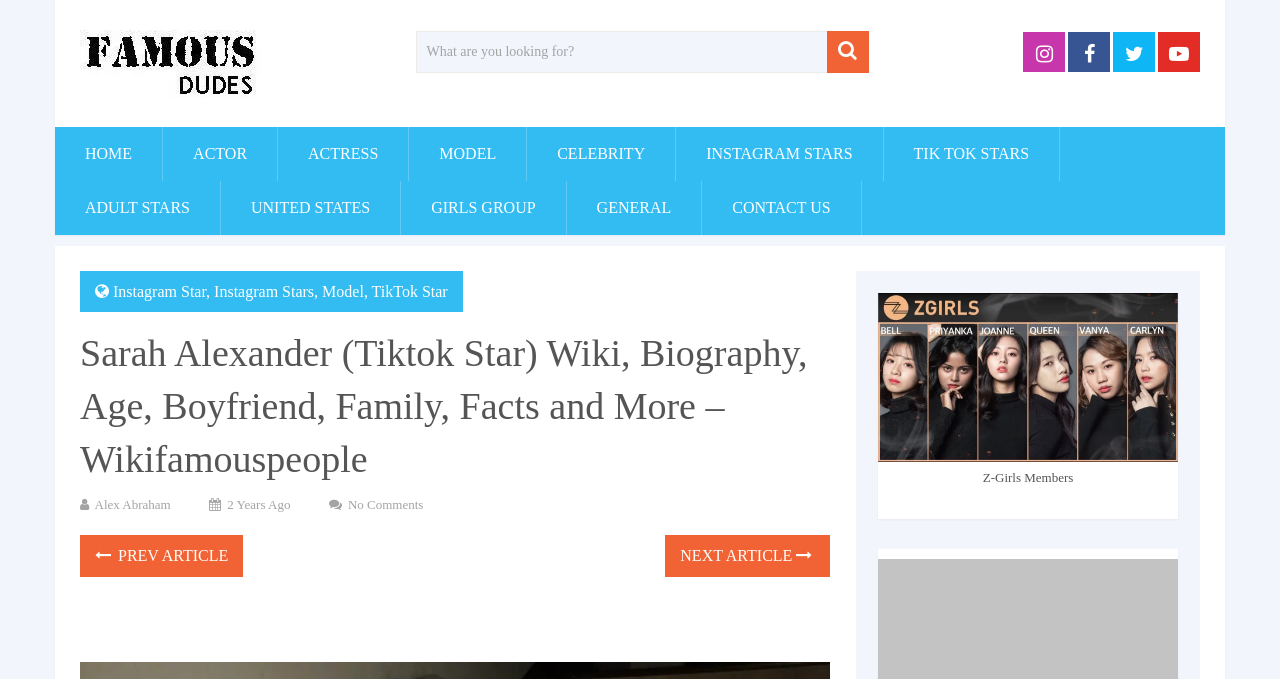Please locate the bounding box coordinates of the element that should be clicked to achieve the given instruction: "Search for something".

[0.325, 0.046, 0.679, 0.108]